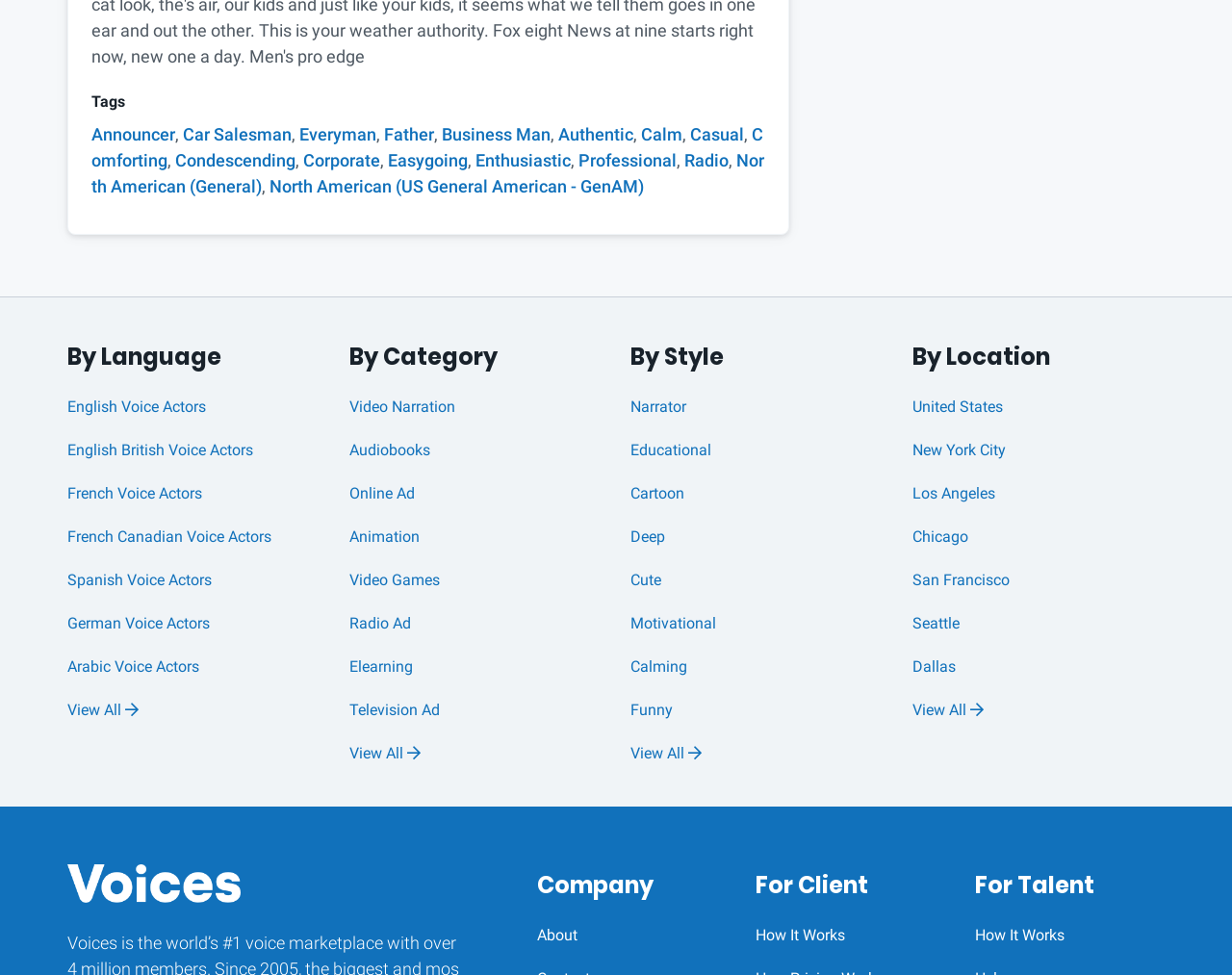Give a one-word or one-phrase response to the question: 
What is the style of 'Cartoon'?

By Style